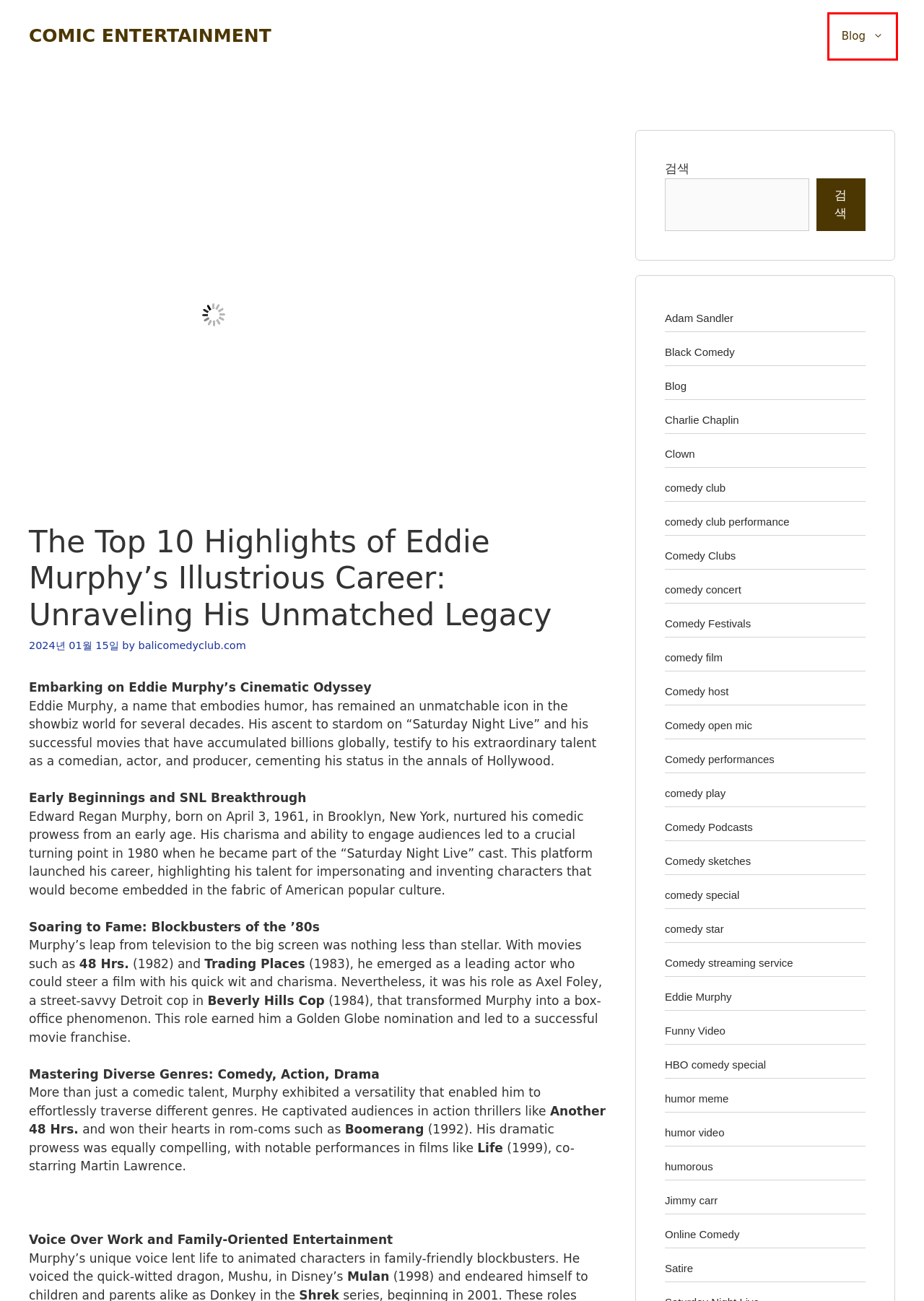Observe the provided screenshot of a webpage with a red bounding box around a specific UI element. Choose the webpage description that best fits the new webpage after you click on the highlighted element. These are your options:
A. balicomedyclub.com - Comic Entertainment
B. Online Comedy - Comic Entertainment
C. Comic Entertainment - Welcome to Comic Entertainment
D. Blog - Comic Entertainment
E. Comedy sketches - Comic Entertainment
F. comedy film - Comic Entertainment
G. Funny Video - Comic Entertainment
H. Comedy streaming service - Comic Entertainment

D